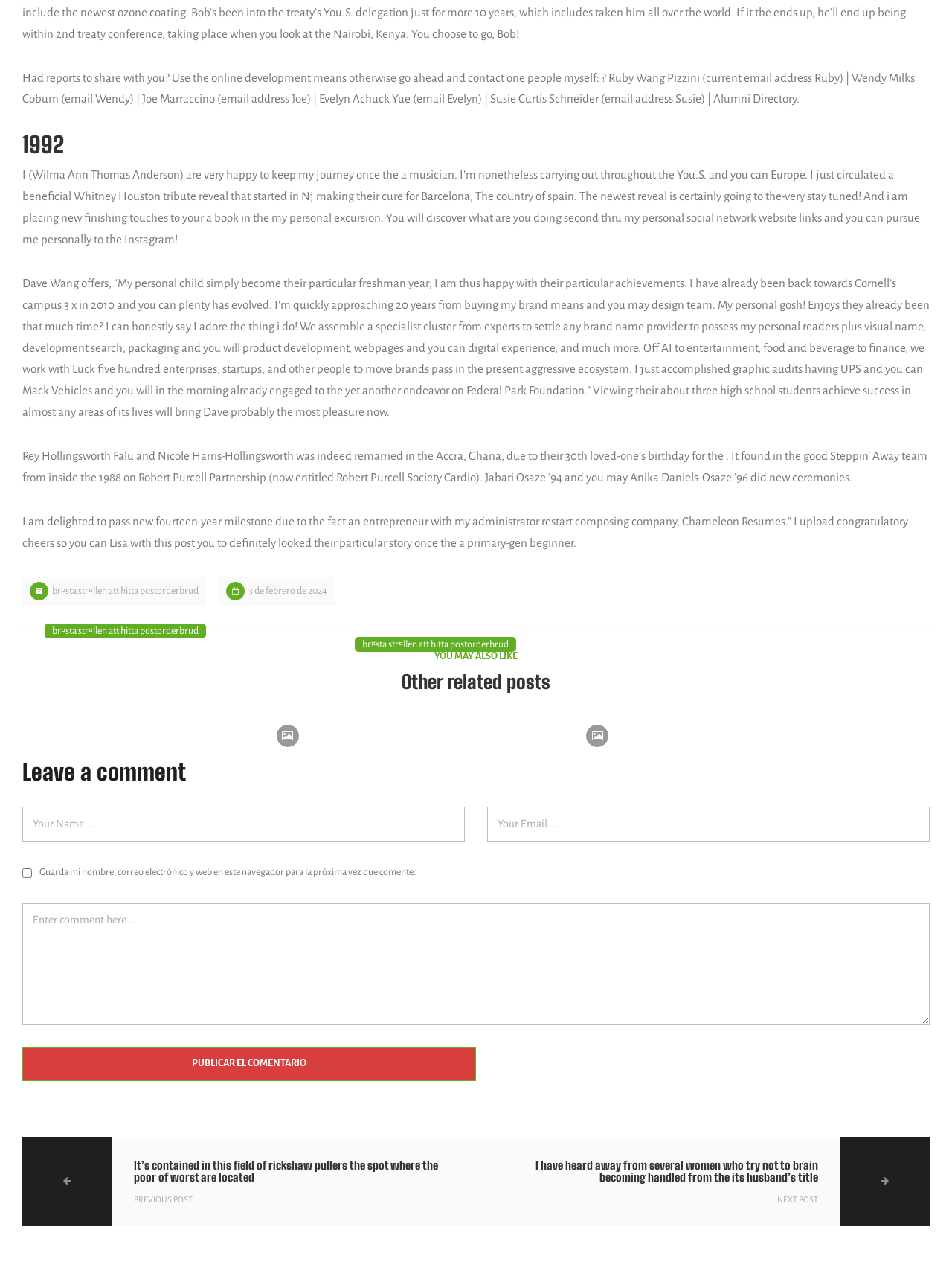Identify the bounding box coordinates of the element that should be clicked to fulfill this task: "Click the button to publish the comment". The coordinates should be provided as four float numbers between 0 and 1, i.e., [left, top, right, bottom].

[0.023, 0.816, 0.5, 0.843]